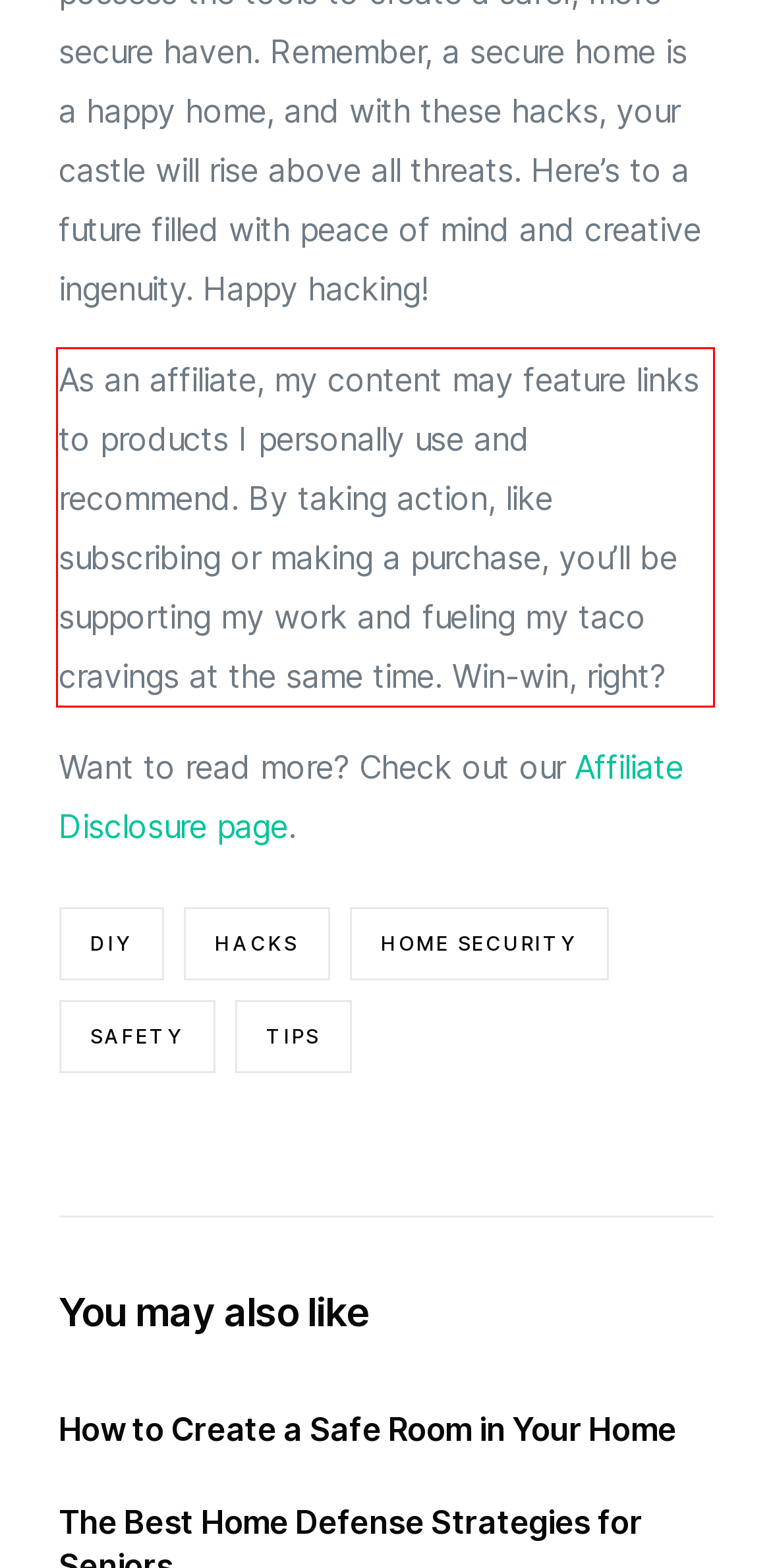Using the provided screenshot, read and generate the text content within the red-bordered area.

As an affiliate, my content may feature links to products I personally use and recommend. By taking action, like subscribing or making a purchase, you’ll be supporting my work and fueling my taco cravings at the same time. Win-win, right?